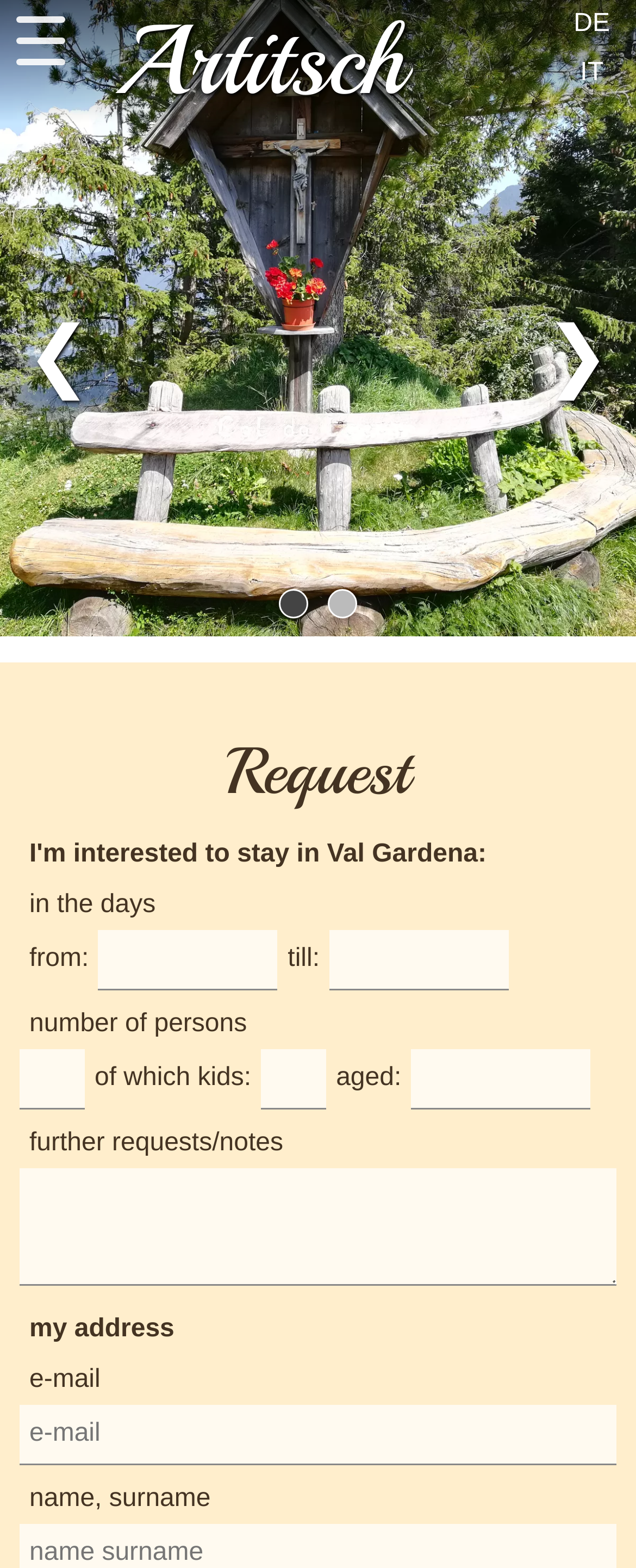Given the webpage screenshot, identify the bounding box of the UI element that matches this description: "parent_node: Welcome aria-label="Menu-Icon" name="sandwichicon"".

[0.026, 0.01, 0.103, 0.042]